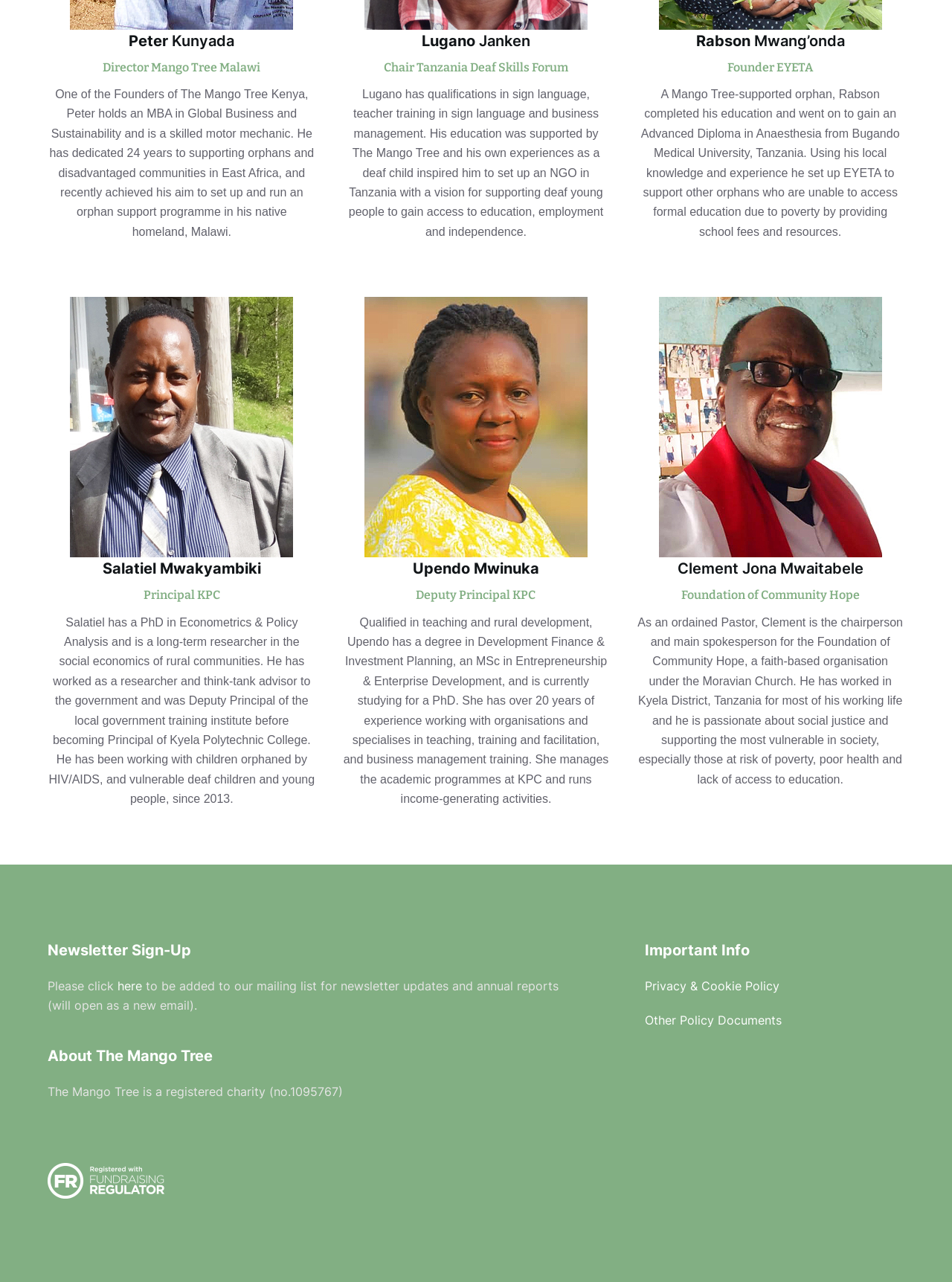What is the name of the organization founded by Rabson Mwang'onda?
Your answer should be a single word or phrase derived from the screenshot.

EYETA